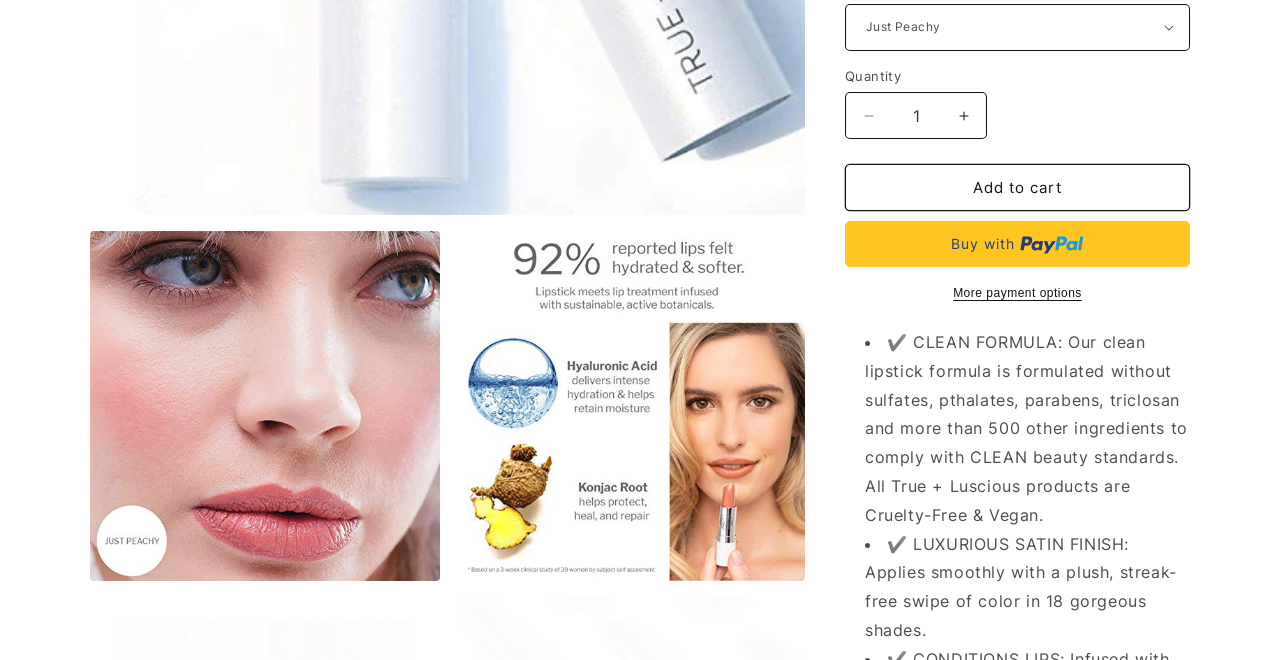Calculate the bounding box coordinates for the UI element based on the following description: "More payment options". Ensure the coordinates are four float numbers between 0 and 1, i.e., [left, top, right, bottom].

[0.66, 0.429, 0.93, 0.459]